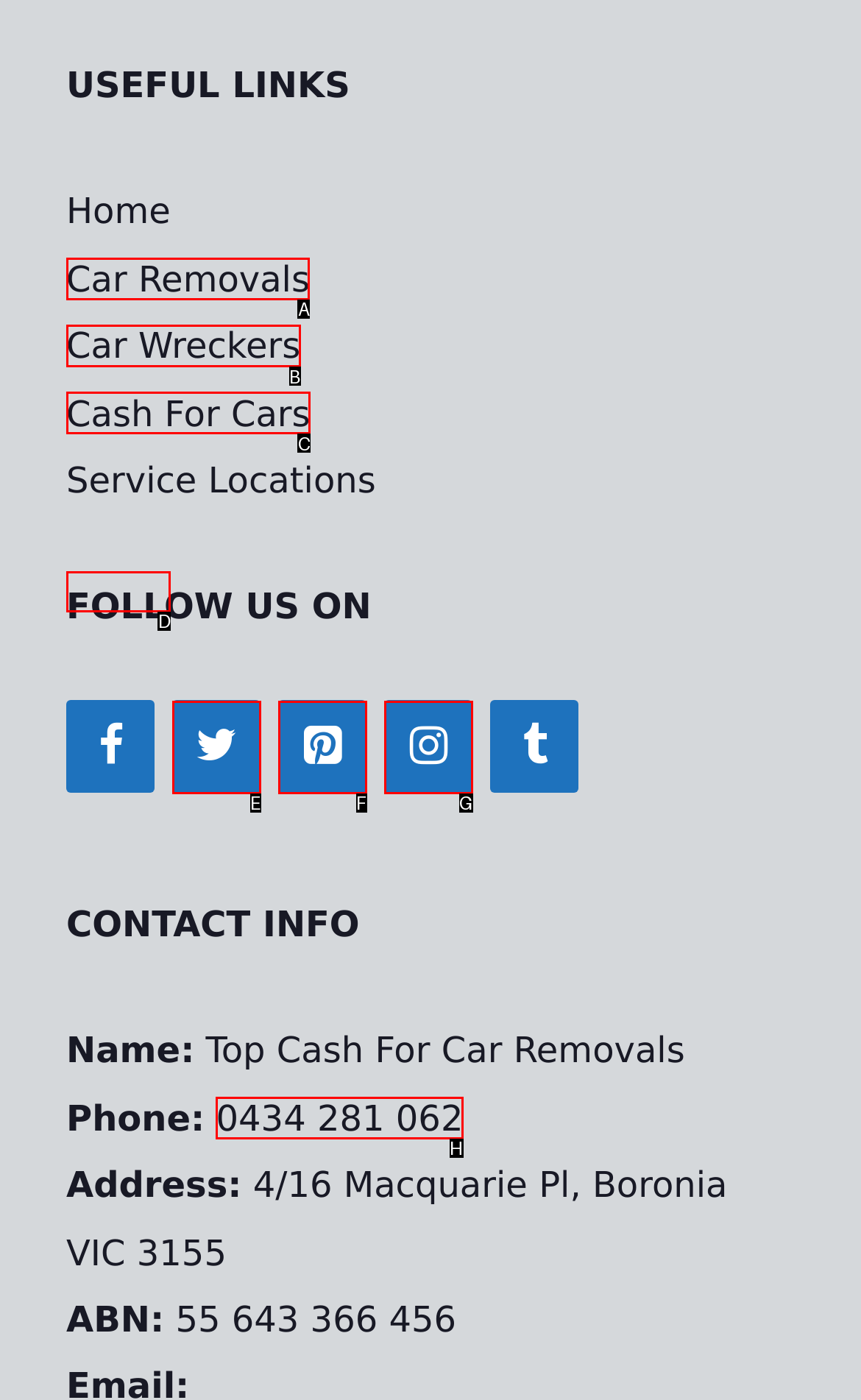Given the task: go to home page, tell me which HTML element to click on.
Answer with the letter of the correct option from the given choices.

D